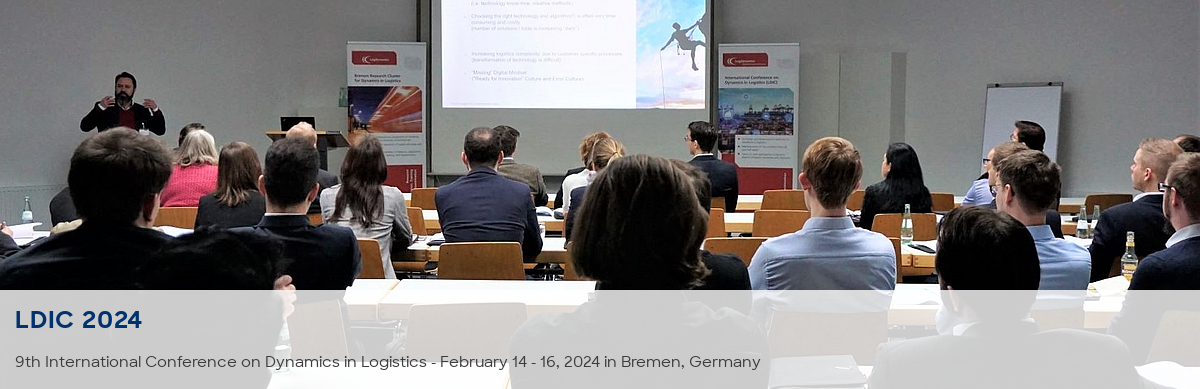Give an in-depth summary of the scene depicted in the image.

The image captures a scene from the LDIC 2024, the 9th International Conference on Dynamics in Logistics, taking place from February 14 to 16, 2024, in Bremen, Germany. In the foreground, a diverse group of attendees is seated, facing the speaker, who is engaged in presenting information related to logistics and supply chain solutions. The audience appears attentive, with some individuals taking notes, highlighting their interest in the subject matter. In the background, a large screen displays key points from the presentation, while banners promoting the conference are visible on either side, underscoring the event's professional setting. The atmosphere reflects a collaborative learning experience, crucial for those involved in the dynamics of logistics.